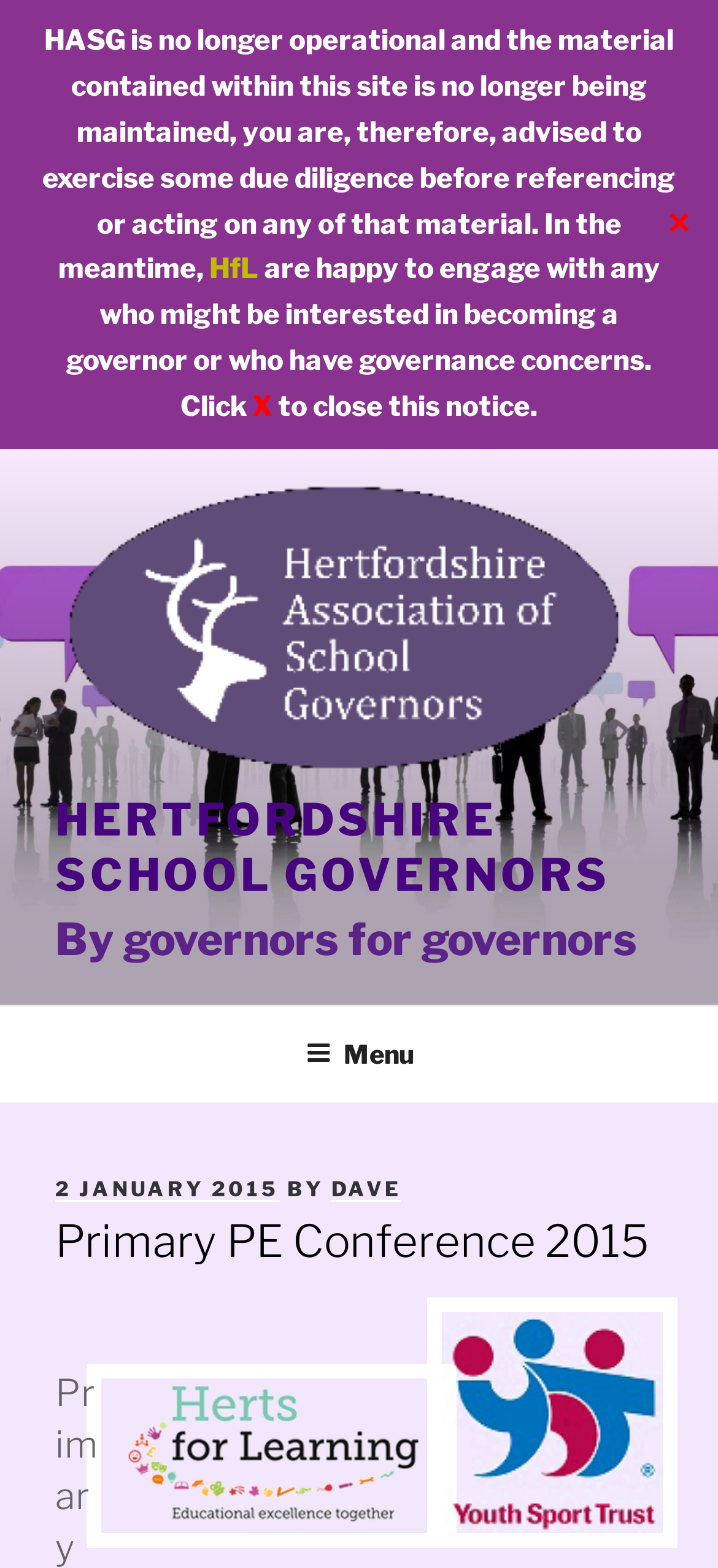Indicate the bounding box coordinates of the element that needs to be clicked to satisfy the following instruction: "Learn about 'Herts for Learning - Primary PE Conference'". The coordinates should be four float numbers between 0 and 1, i.e., [left, top, right, bottom].

[0.141, 0.961, 0.615, 0.982]